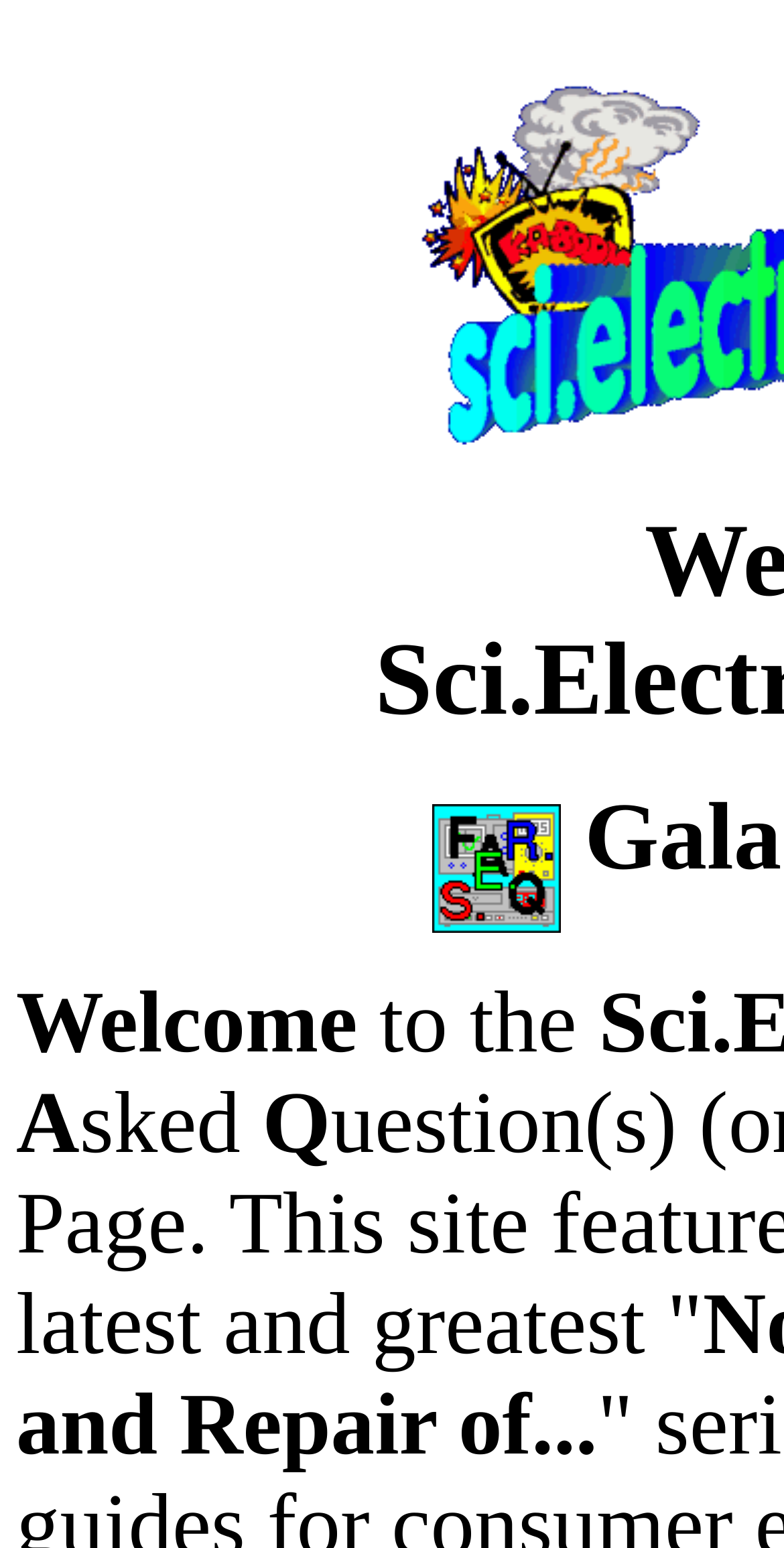What is the logo of the website?
Based on the visual content, answer with a single word or a brief phrase.

SERFAQ